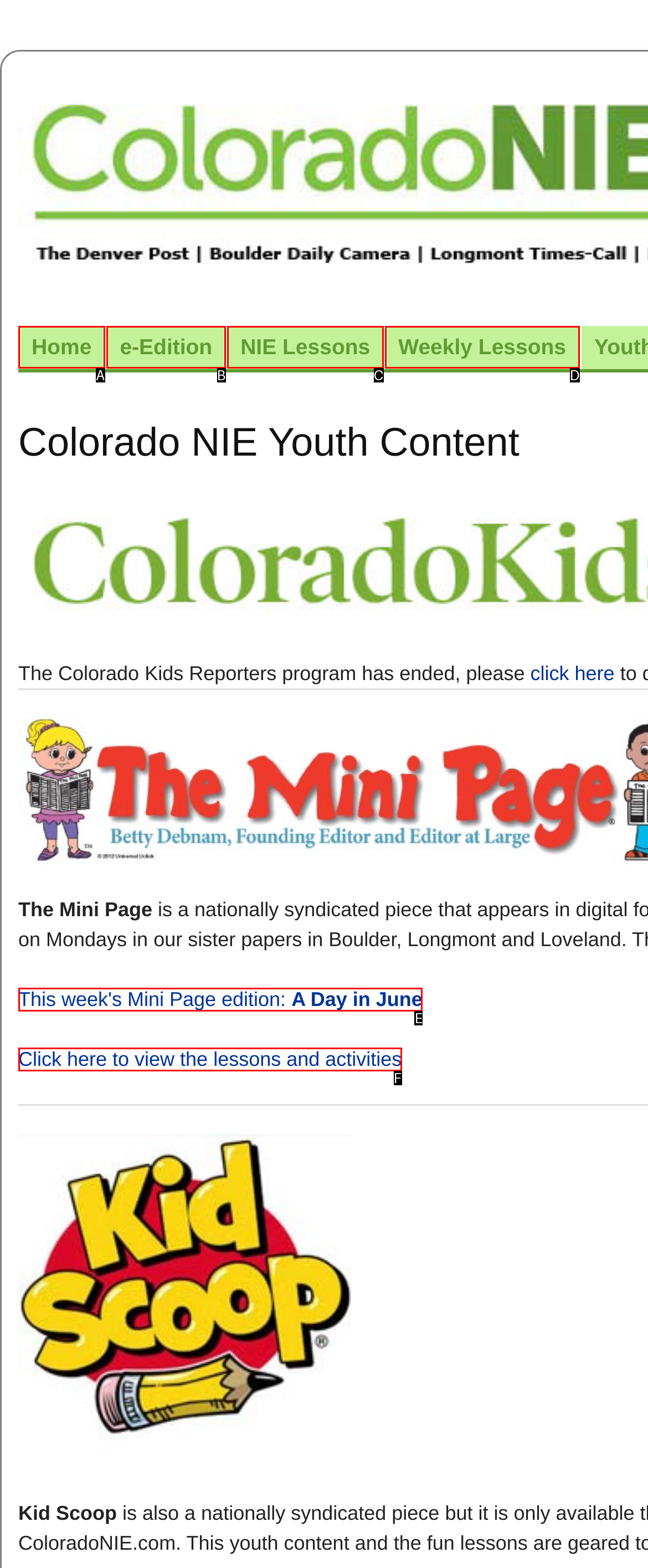With the provided description: e-Edition, select the most suitable HTML element. Respond with the letter of the selected option.

B